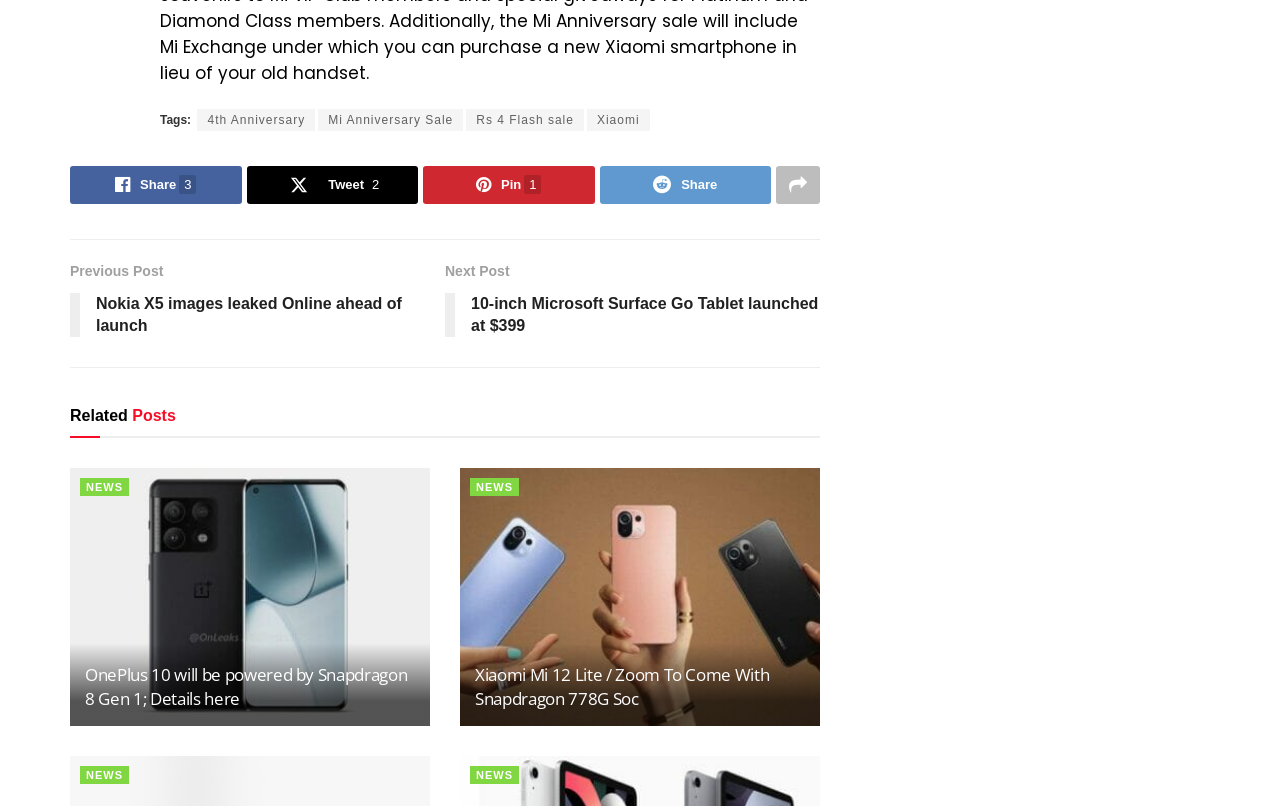Based on what you see in the screenshot, provide a thorough answer to this question: How many social media sharing options are there?

There are four social media sharing options available on the webpage, which are 'Share3', 'Tweet2', 'Pin1', and 'Share'. These options are located at the top of the webpage with bounding box coordinates of [0.055, 0.206, 0.189, 0.253], [0.193, 0.206, 0.327, 0.253], [0.33, 0.206, 0.464, 0.253], and [0.468, 0.206, 0.602, 0.253] respectively.